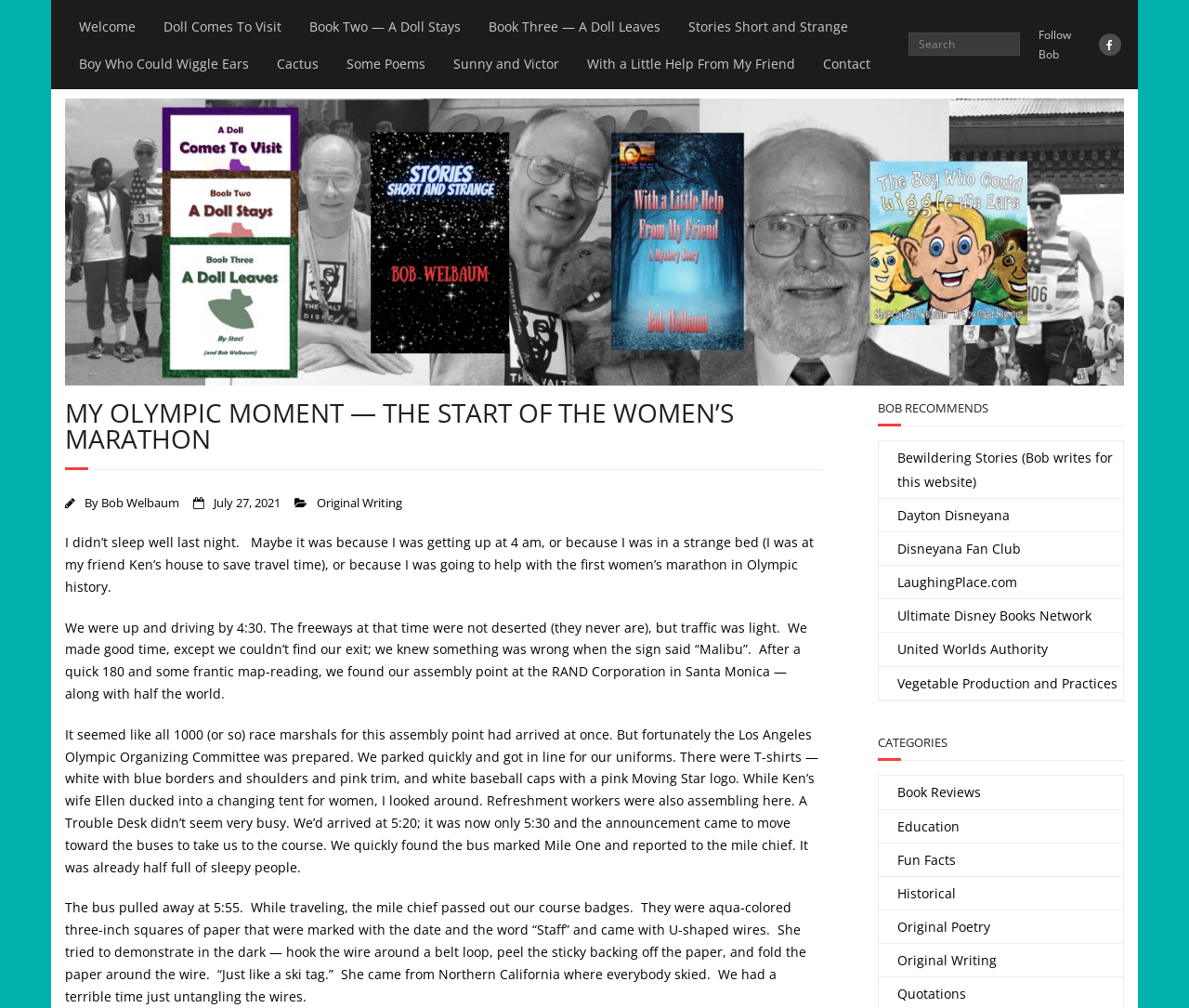Answer the following query concisely with a single word or phrase:
What is the purpose of the assembly point at the RAND Corporation?

To distribute uniforms